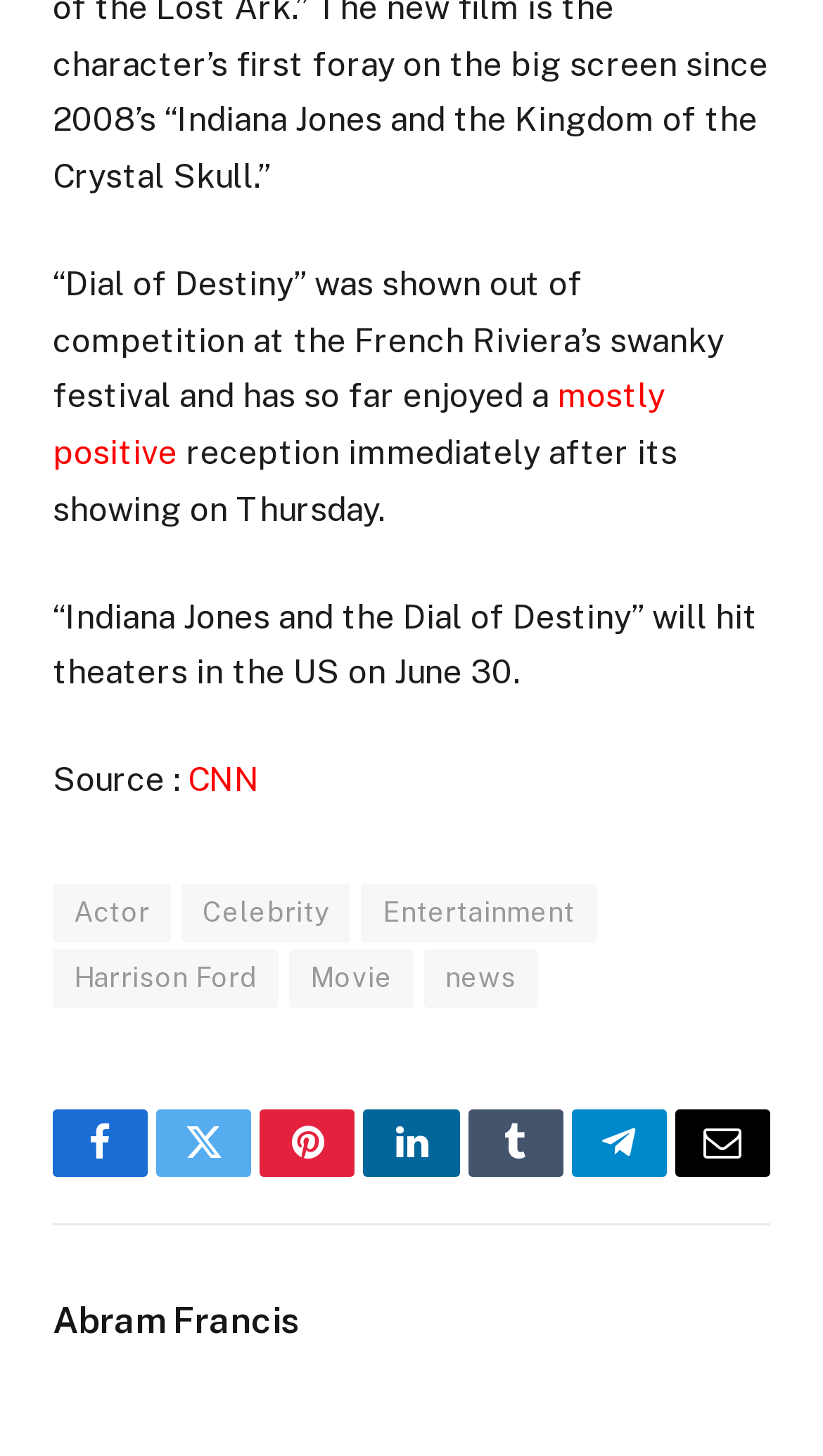Locate the bounding box coordinates of the element you need to click to accomplish the task described by this instruction: "Share on Facebook".

[0.064, 0.762, 0.18, 0.808]